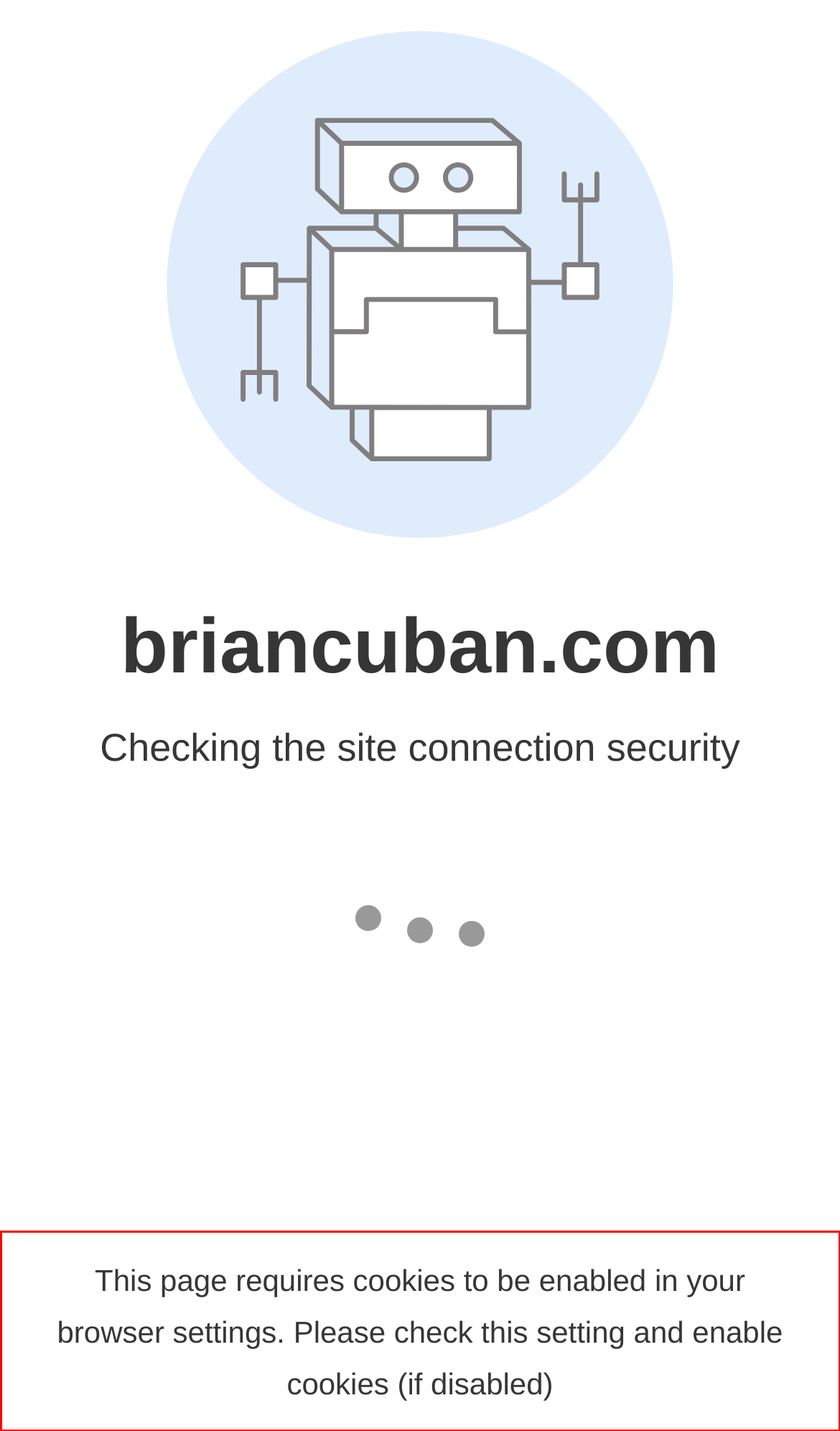Within the screenshot of a webpage, identify the red bounding box and perform OCR to capture the text content it contains.

This page requires cookies to be enabled in your browser settings. Please check this setting and enable cookies (if disabled)